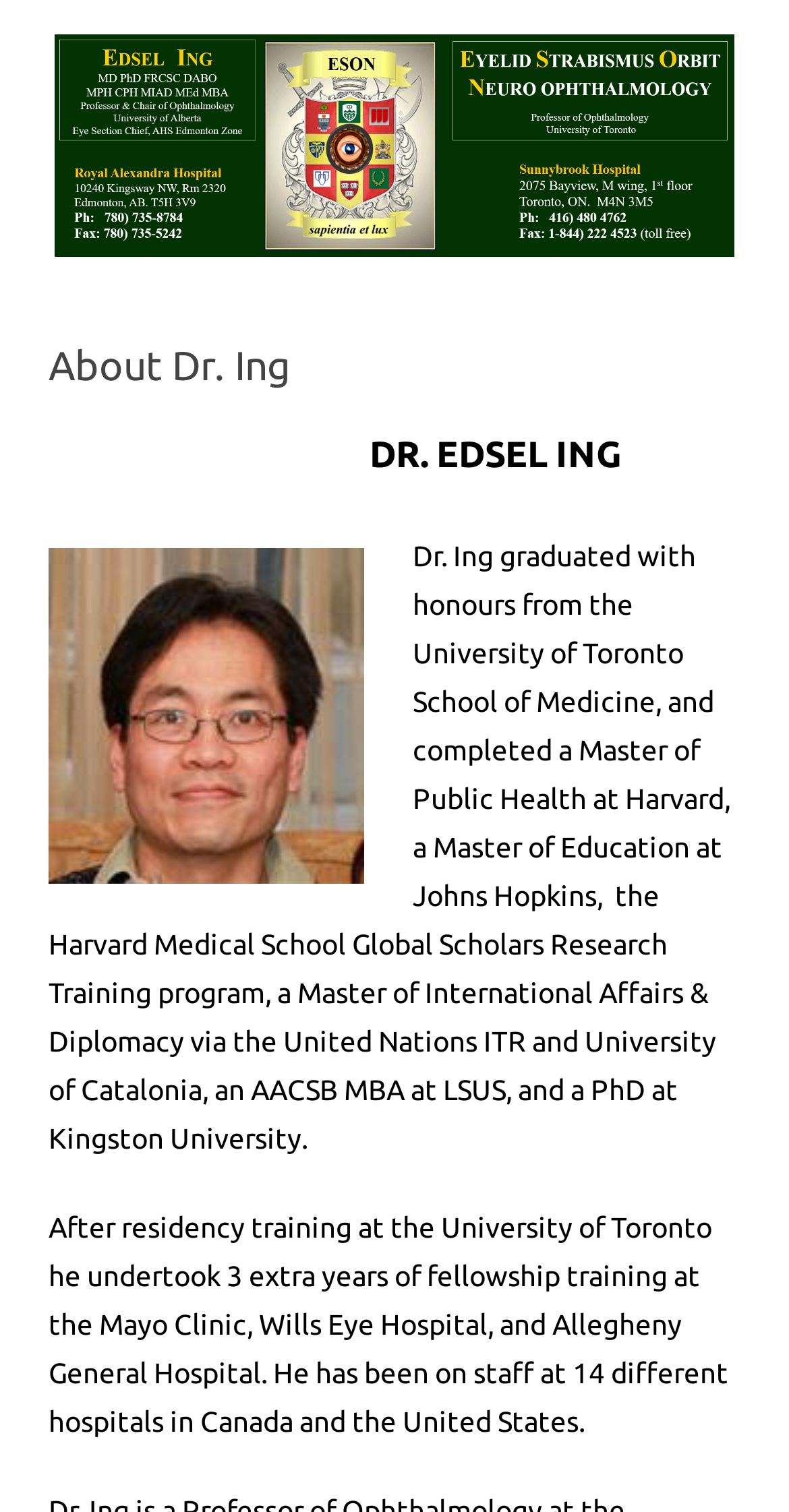Describe all visible elements and their arrangement on the webpage.

The webpage is about Dr. Edsel Ing, an expert in Eyelid Strabismus Orbit Neuro Ophthalmology. At the top-left corner, there is a link to "Edsel Ing: Eyelid Strabismus Orbit Neuro Ophthalmology" accompanied by an image with the same description. Below this, there is a "Skip to content" link.

The main content of the webpage is divided into sections. The first section has a heading "About Dr. Ing" followed by a larger heading "DR. EDSEL ING". Below this, there is a paragraph of text describing Dr. Ing's educational background, including his graduation with honors from the University of Toronto School of Medicine and completion of various master's and PhD programs from prestigious institutions.

The text continues to describe Dr. Ing's residency training and fellowship programs at renowned hospitals, including the Mayo Clinic, Wills Eye Hospital, and Allegheny General Hospital. There are links to these hospitals within the text. The webpage also mentions that Dr. Ing has been on staff at 14 different hospitals in Canada and the United States.